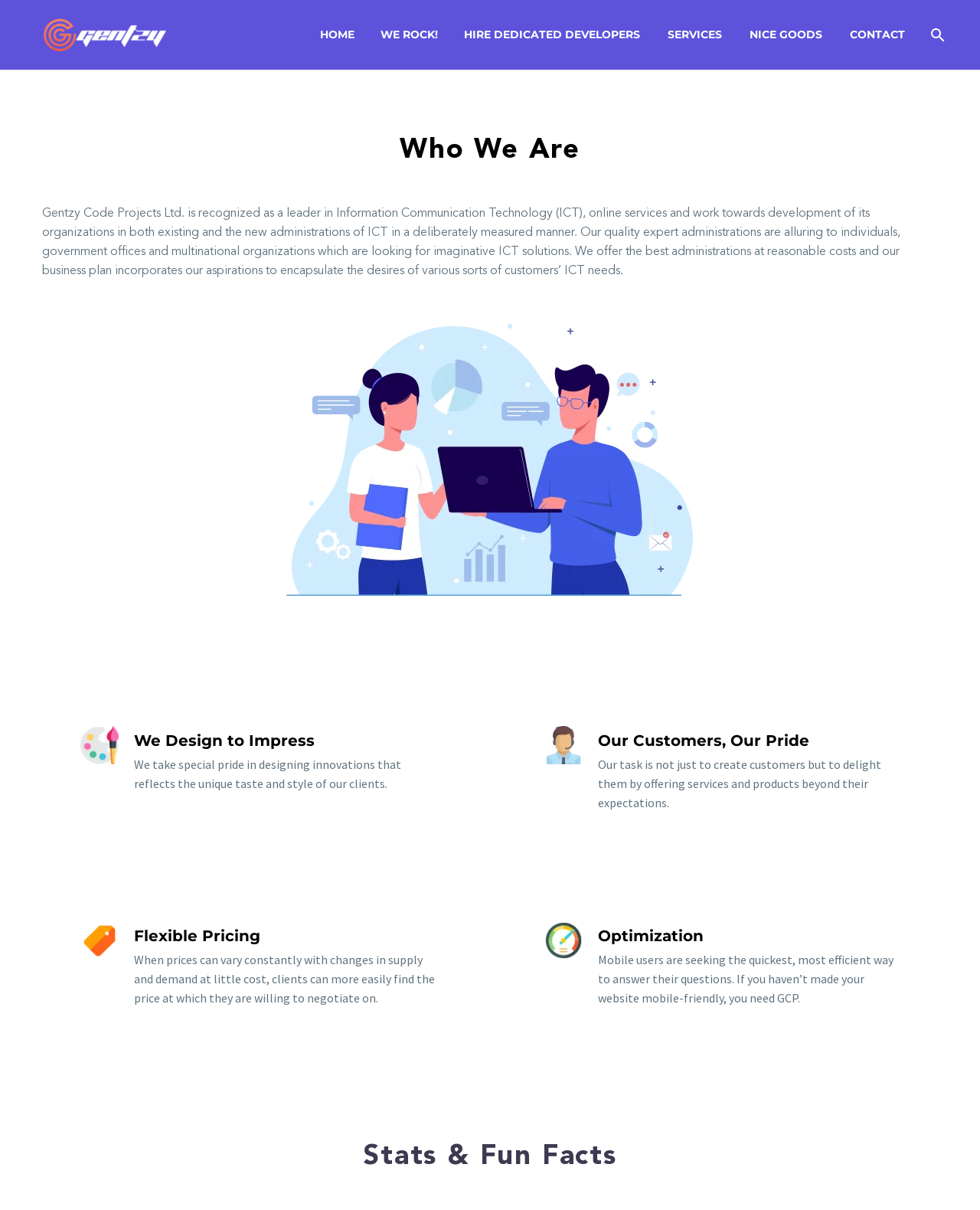What is the company name?
Using the image, provide a concise answer in one word or a short phrase.

Gentzy Code Projects Ltd.